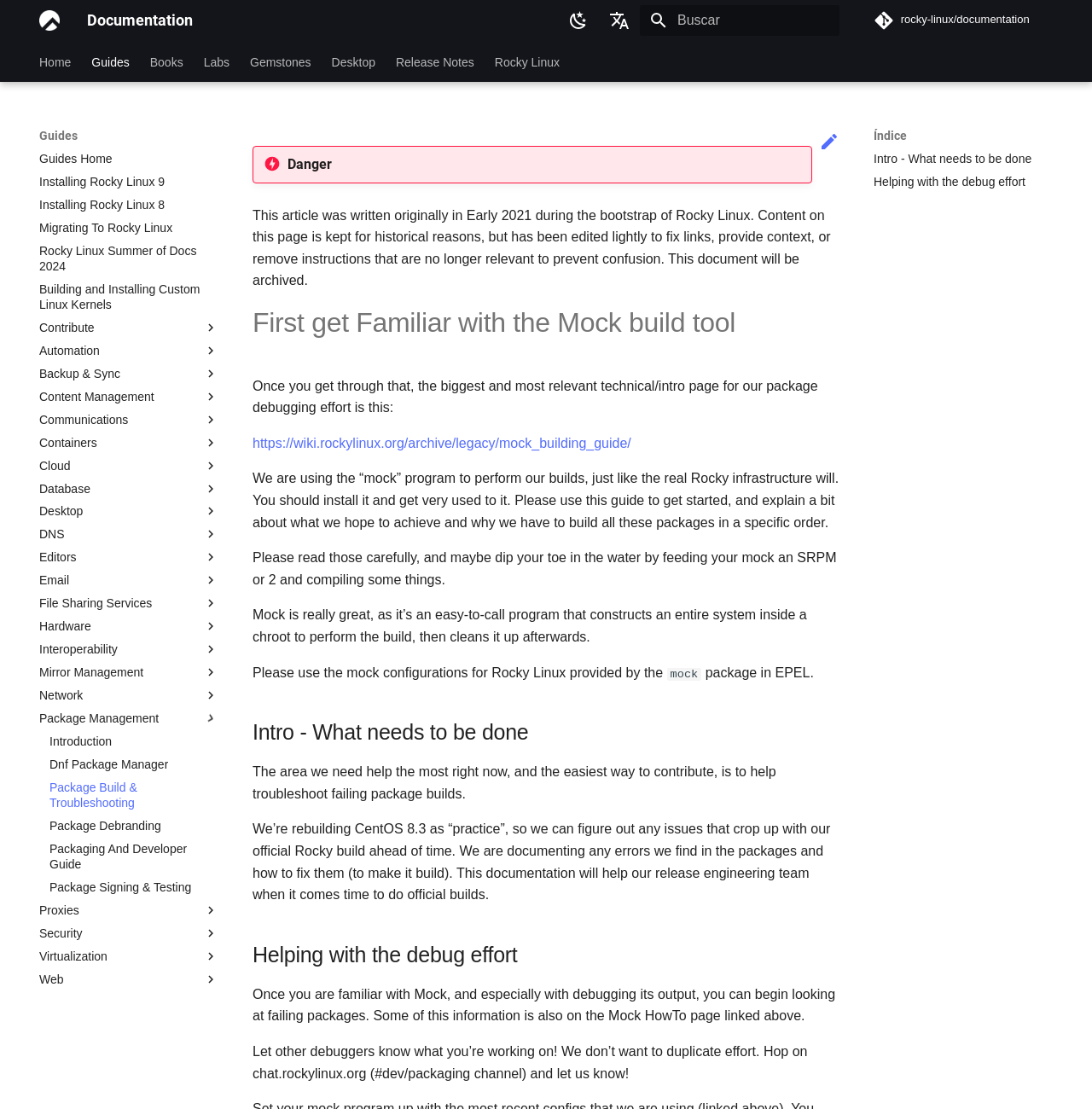Pinpoint the bounding box coordinates of the clickable area needed to execute the instruction: "Click on the 'Home' link". The coordinates should be specified as four float numbers between 0 and 1, i.e., [left, top, right, bottom].

None